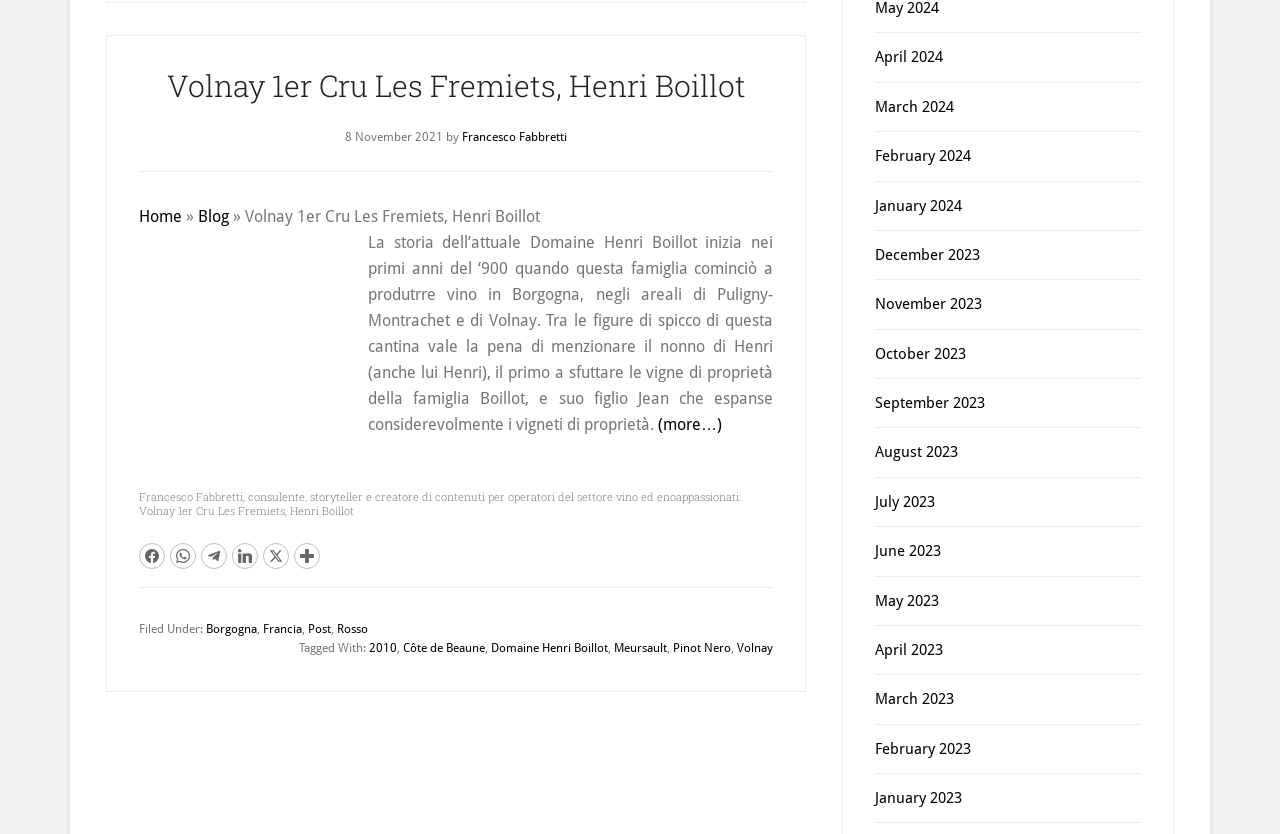Who is the author of the article?
Can you offer a detailed and complete answer to this question?

The author of the article is mentioned in the header section of the webpage, which is 'by Francesco Fabbretti'. This information is provided below the title of the article.